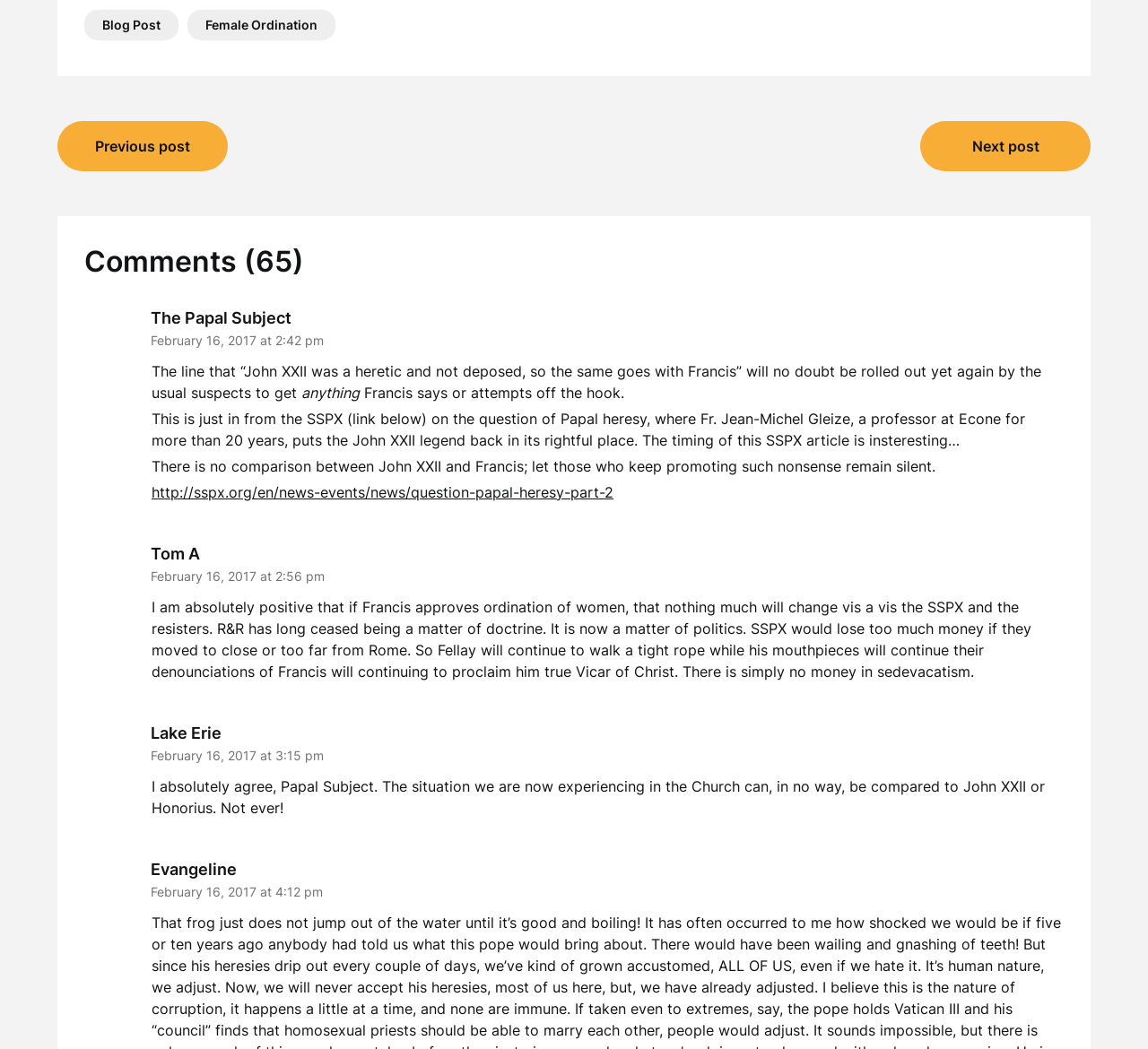How many articles are there on the webpage?
Give a detailed response to the question by analyzing the screenshot.

I found the answer by looking at the webpage structure which contains three article elements, each containing a separate article.